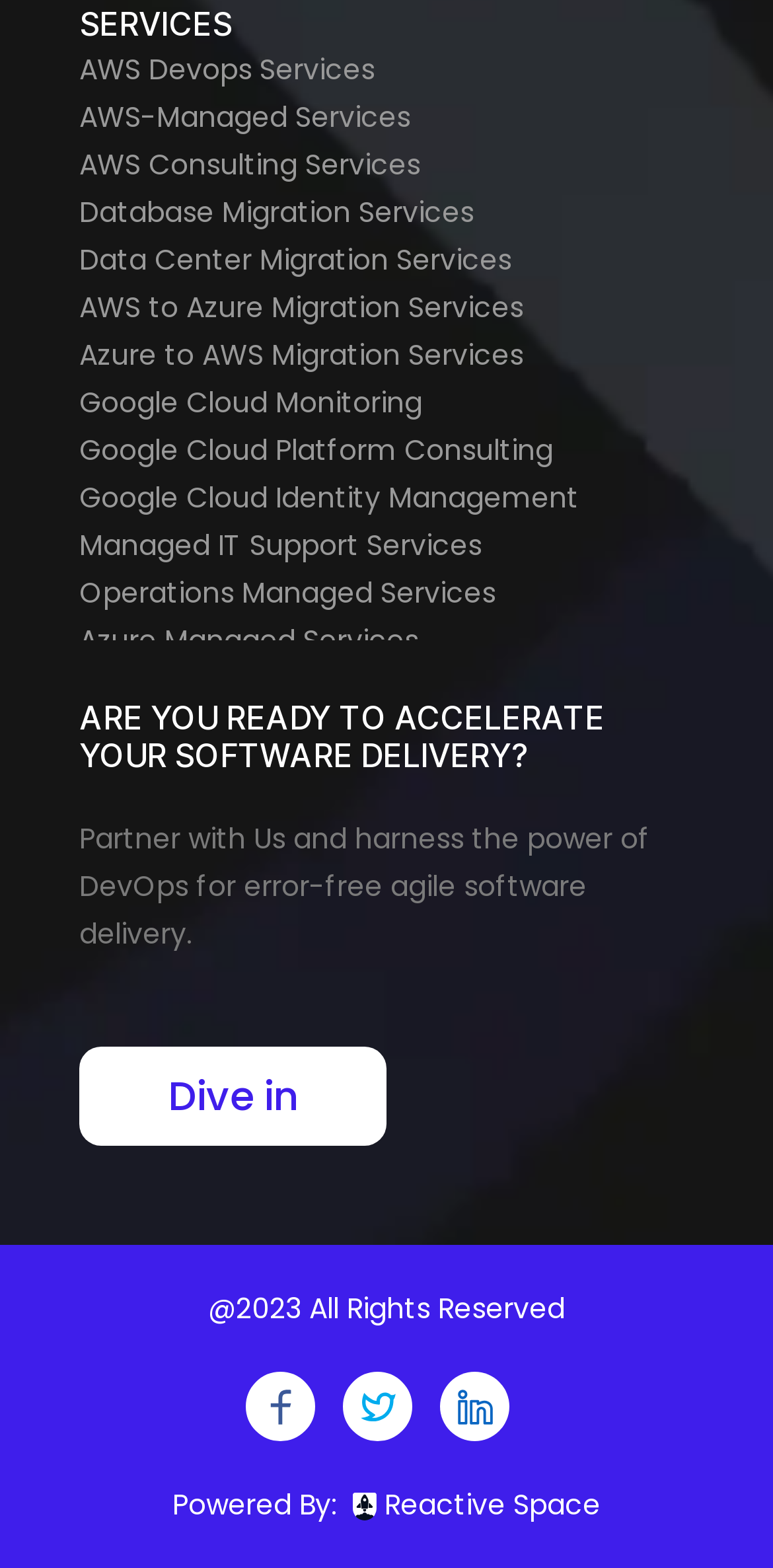Determine the bounding box coordinates of the element that should be clicked to execute the following command: "Explore Operations Managed Services".

[0.103, 0.366, 0.641, 0.391]